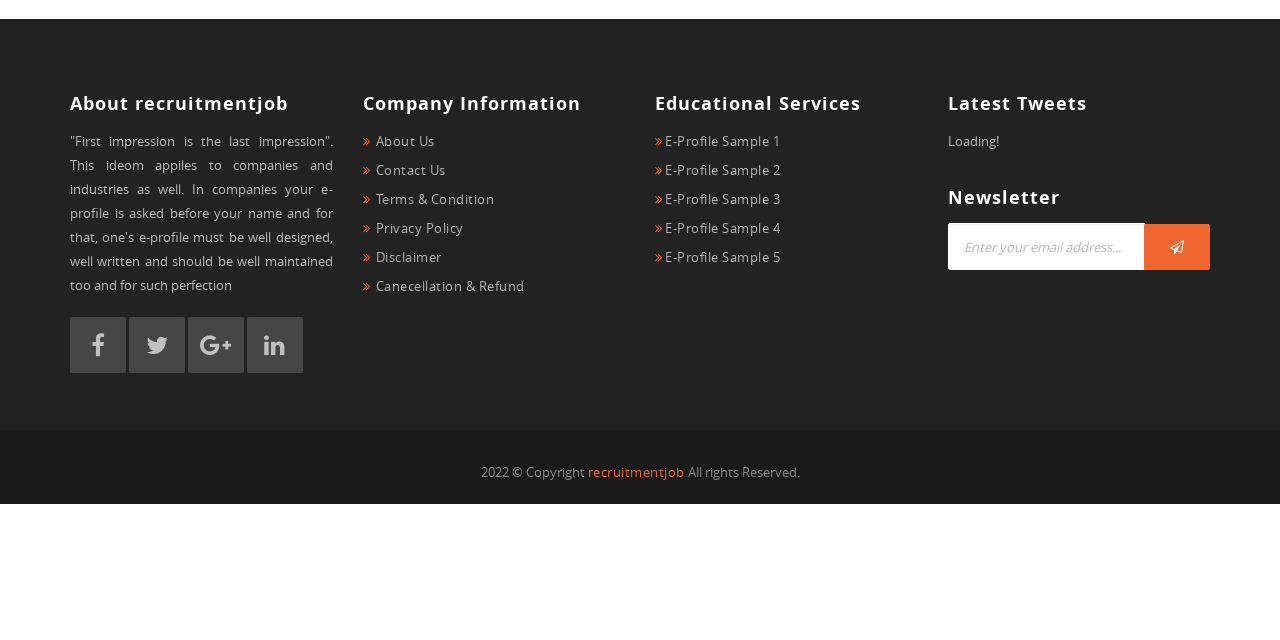Based on the element description: "recruitmentjob", identify the bounding box coordinates for this UI element. The coordinates must be four float numbers between 0 and 1, listed as [left, top, right, bottom].

[0.459, 0.723, 0.535, 0.752]